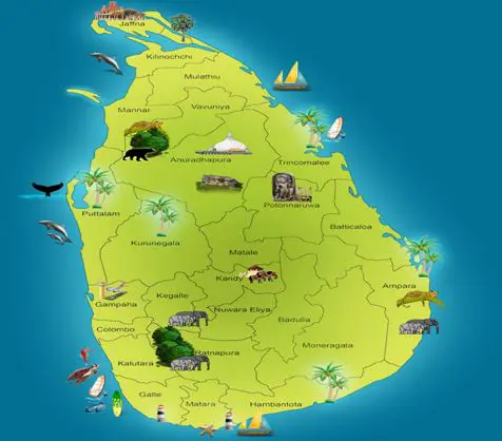Please answer the following question using a single word or phrase: What type of attractions are showcased on the map?

nature reserves, historical sites, and scenic coastal areas